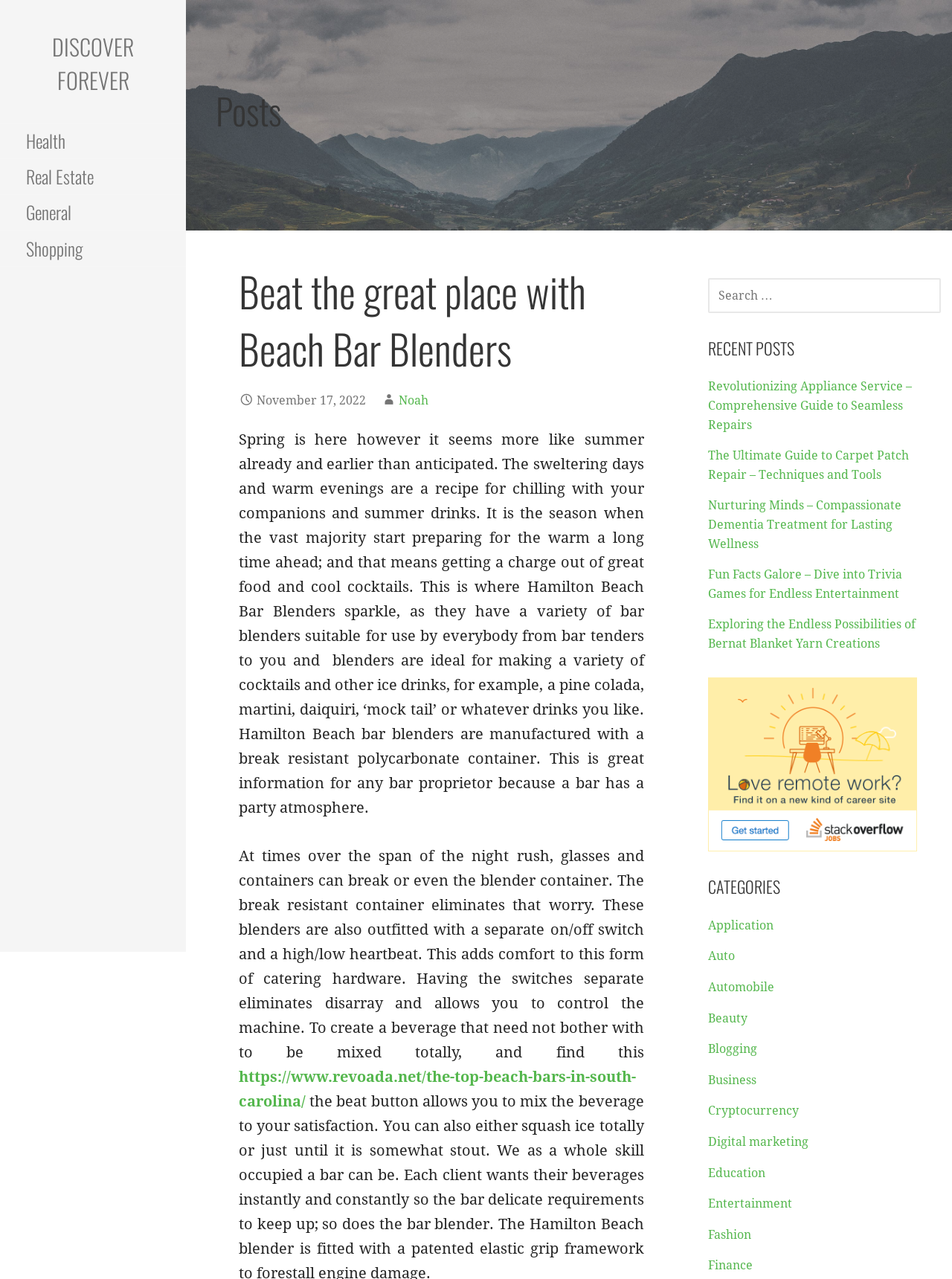What is the benefit of the break resistant polycarbonate container?
Please answer the question with a single word or phrase, referencing the image.

Eliminates worry